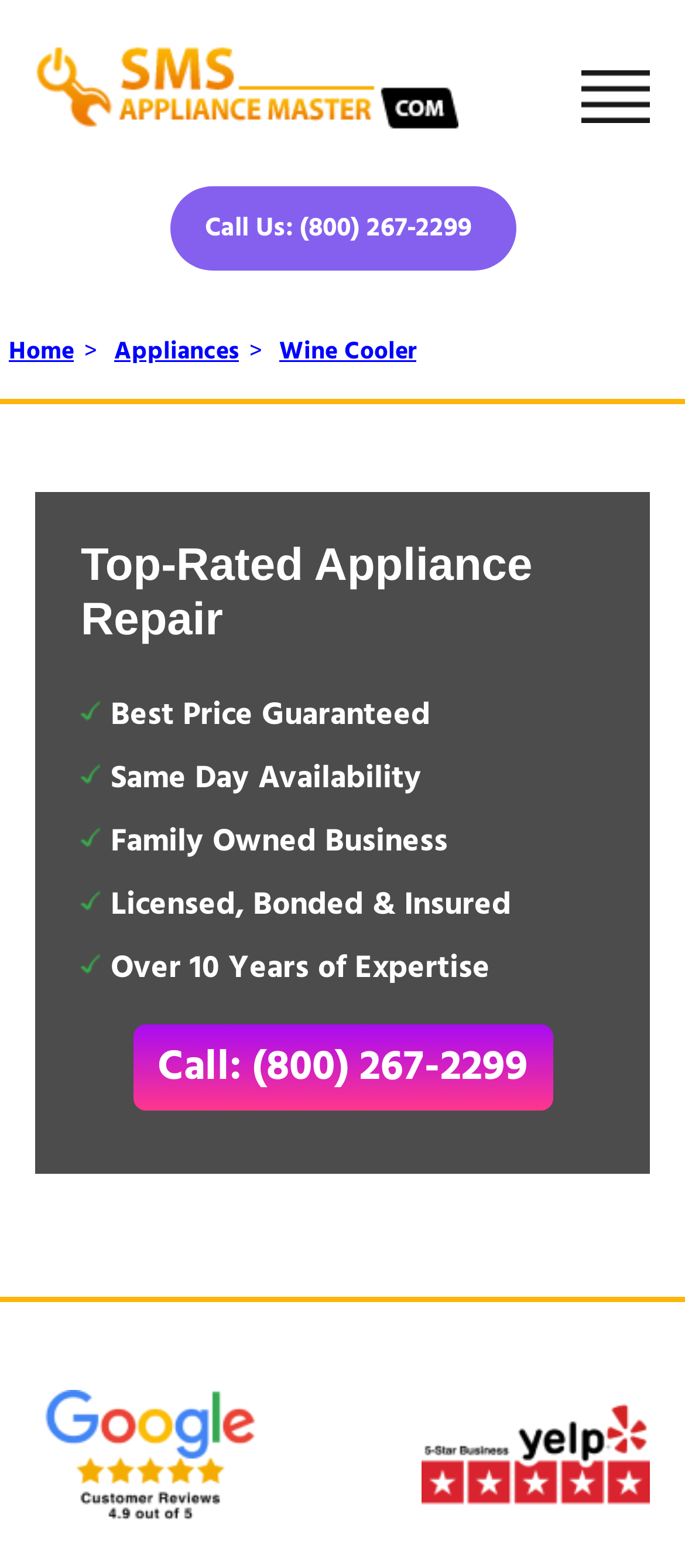What is the company name?
Using the information from the image, give a concise answer in one word or a short phrase.

Bosch Appliance Repair